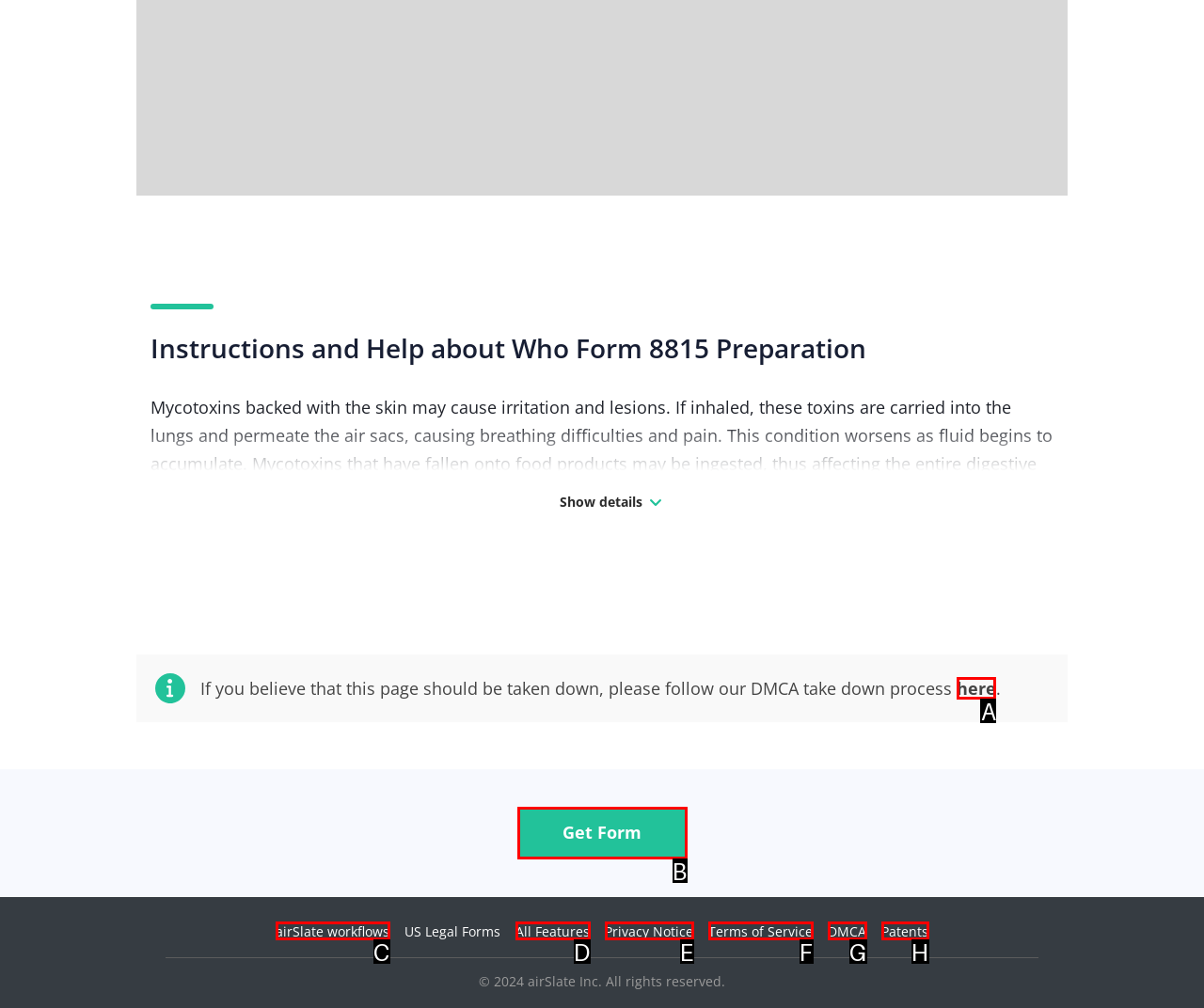Select the proper HTML element to perform the given task: Click here to report a DMCA issue Answer with the corresponding letter from the provided choices.

A